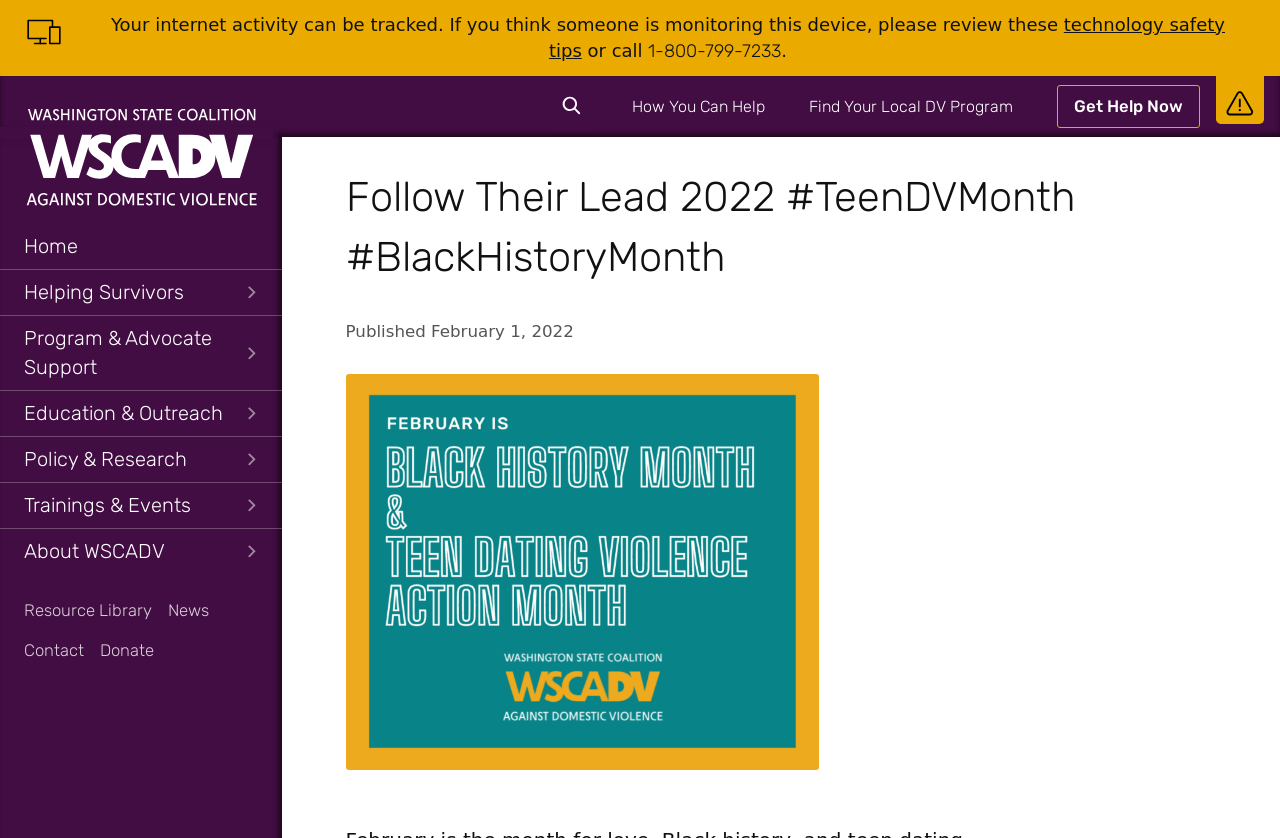Use one word or a short phrase to answer the question provided: 
Is there a search function on this webpage?

Yes